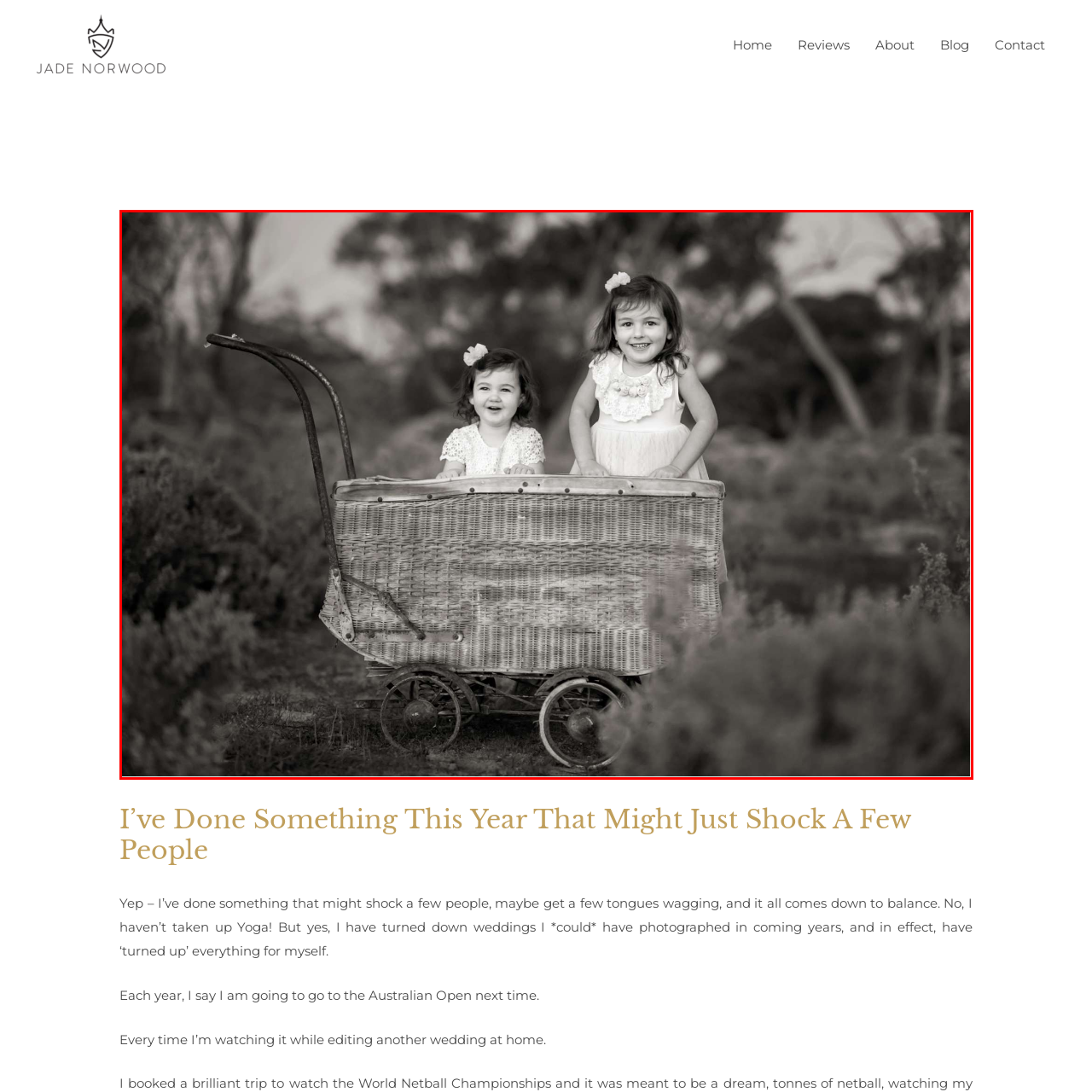Provide a thorough description of the image enclosed within the red border.

In this charming black-and-white photograph, two young girls are joyfully playing together in a rustic wicker pram. The atmosphere is filled with innocence and delight as the girls, dressed in light, frilly outfits adorned with delicate hair accessories, lean over the edge of the pram, their faces beaming with smiles. Behind them, the soft outlines of nature create a beautiful backdrop, enhancing the sense of nostalgia. This moment captures the essence of childhood friendship and playful exploration, beautifully framed by the natural setting that surrounds them.